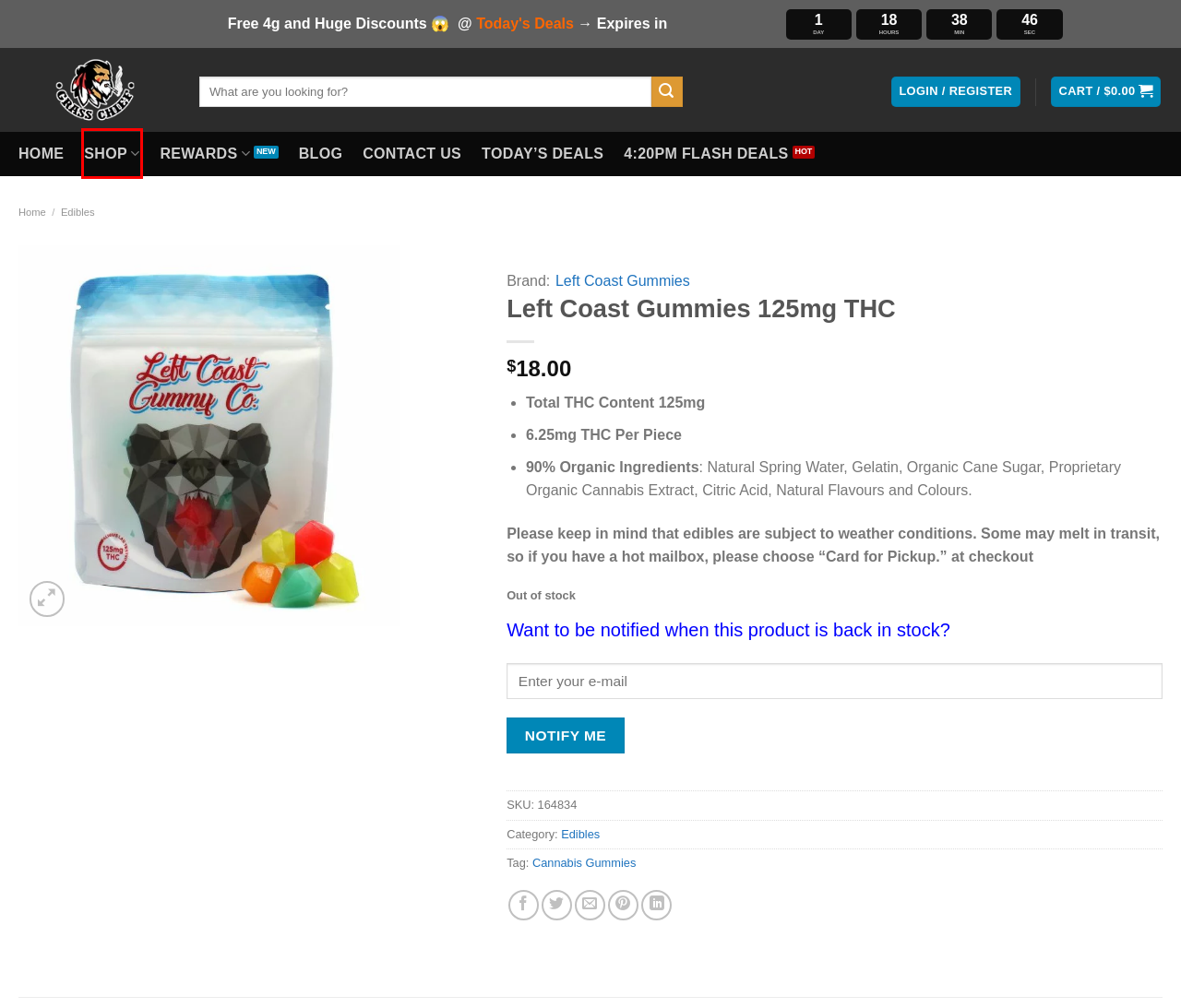Given a screenshot of a webpage with a red rectangle bounding box around a UI element, select the best matching webpage description for the new webpage that appears after clicking the highlighted element. The candidate descriptions are:
A. My Account - Grass Chief
B. Cannabis Gummies | Buy in Canada at Grass Chief
C. Cart - Grass Chief
D. Cannabis Shop in Canada - Grass Chief
E. GC Sale - Grass Chief
F. 420pm Daily Flash Deals - Grass Chief
G. Buy All Left Coast Gummies products in Canada at Grass Chief
H. Contact Us - Grass Chief

D